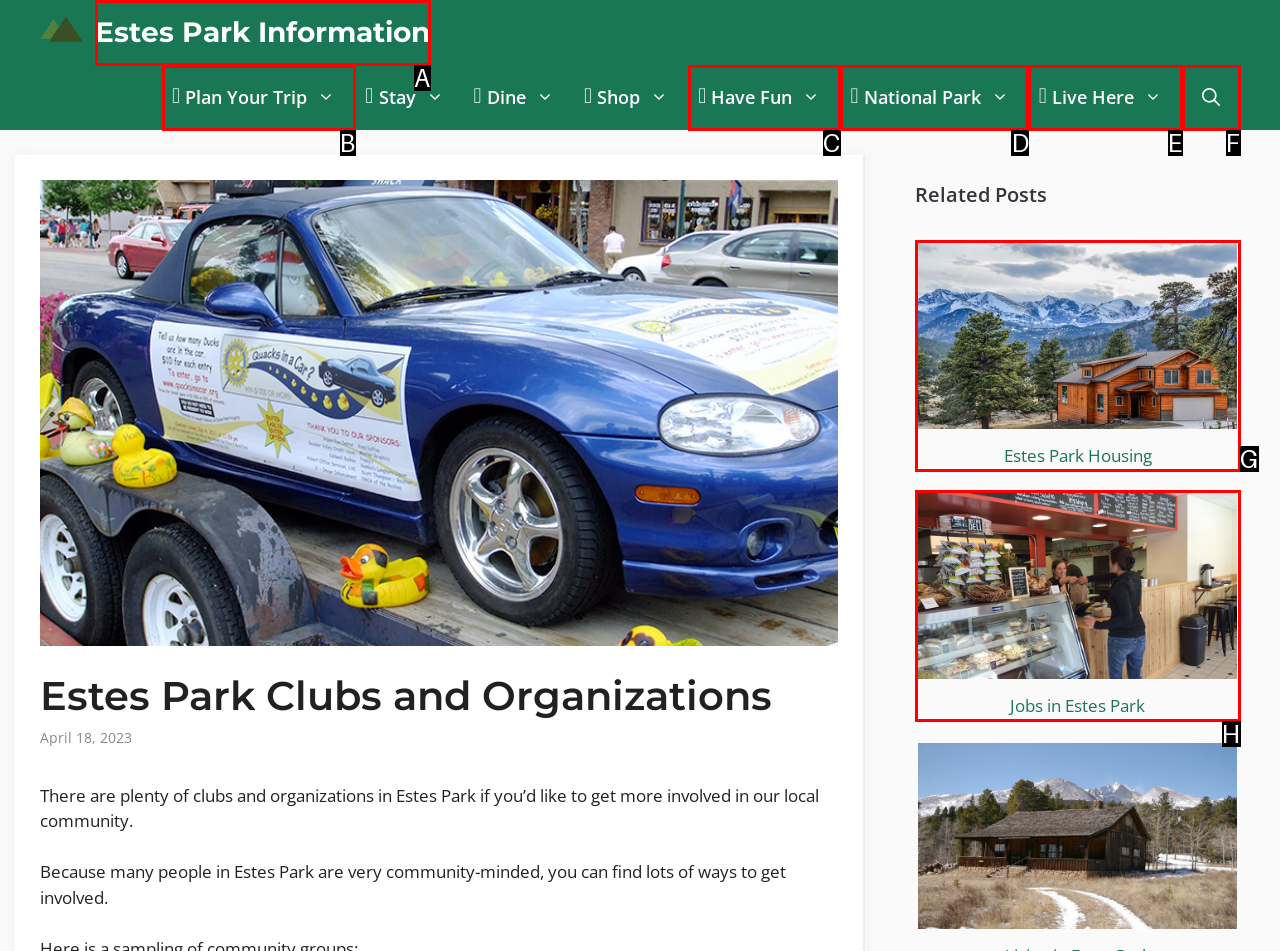From the choices given, find the HTML element that matches this description: Have Fun. Answer with the letter of the selected option directly.

C